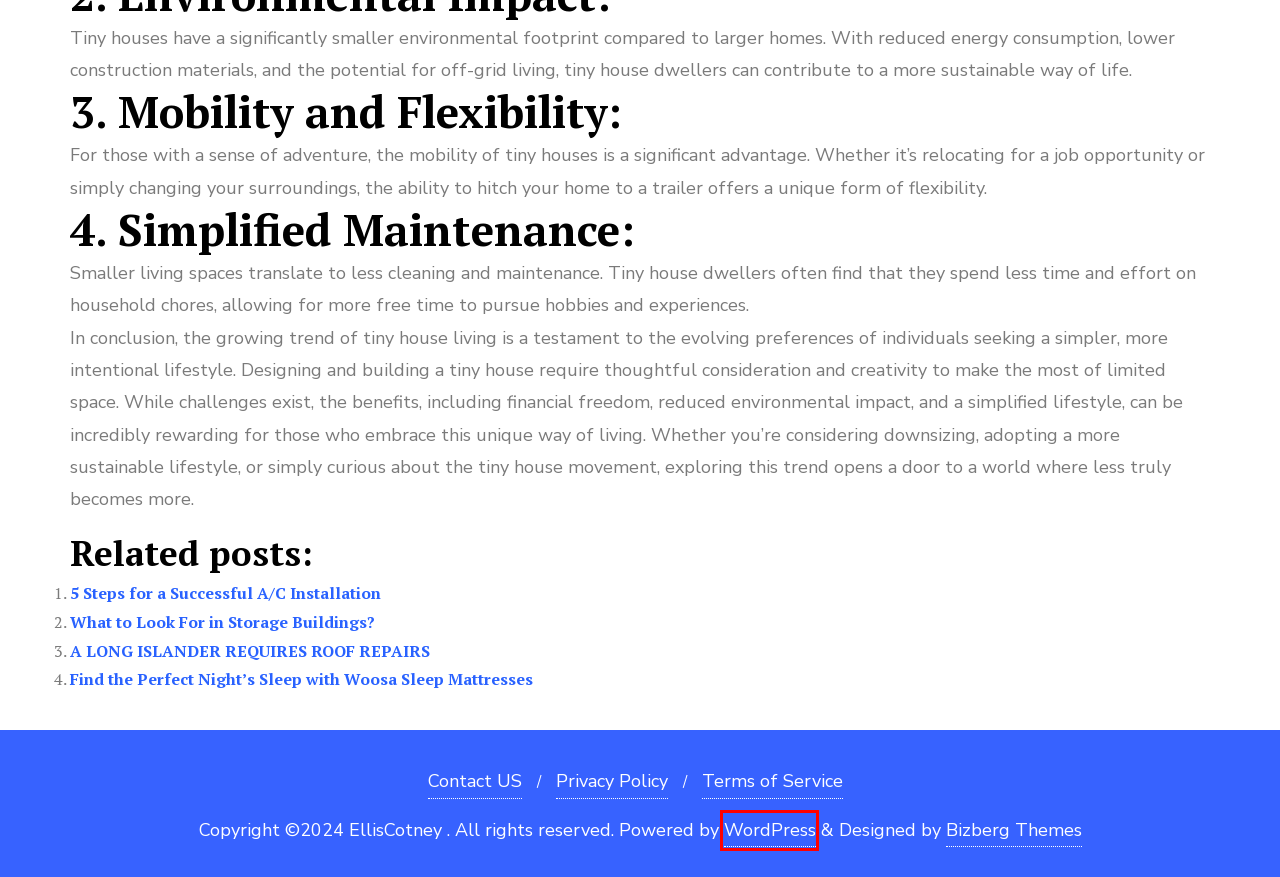A screenshot of a webpage is given, featuring a red bounding box around a UI element. Please choose the webpage description that best aligns with the new webpage after clicking the element in the bounding box. These are the descriptions:
A. A LONG ISLANDER REQUIRES ROOF REPAIRS - EllisCotney
B. Terms of Service - EllisCotney
C. Privacy Policy - EllisCotney
D. Blog Tool, Publishing Platform, and CMS – WordPress.org
E. Best Interior Designers In Liverpool | Interior Designers Liverpool
F. Bio Archives - EllisCotney
G. 5 Steps for a Successful A/C Installation - EllisCotney
H. Find the Perfect Night's Sleep with Woosa Sleep Mattresses - EllisCotney

D